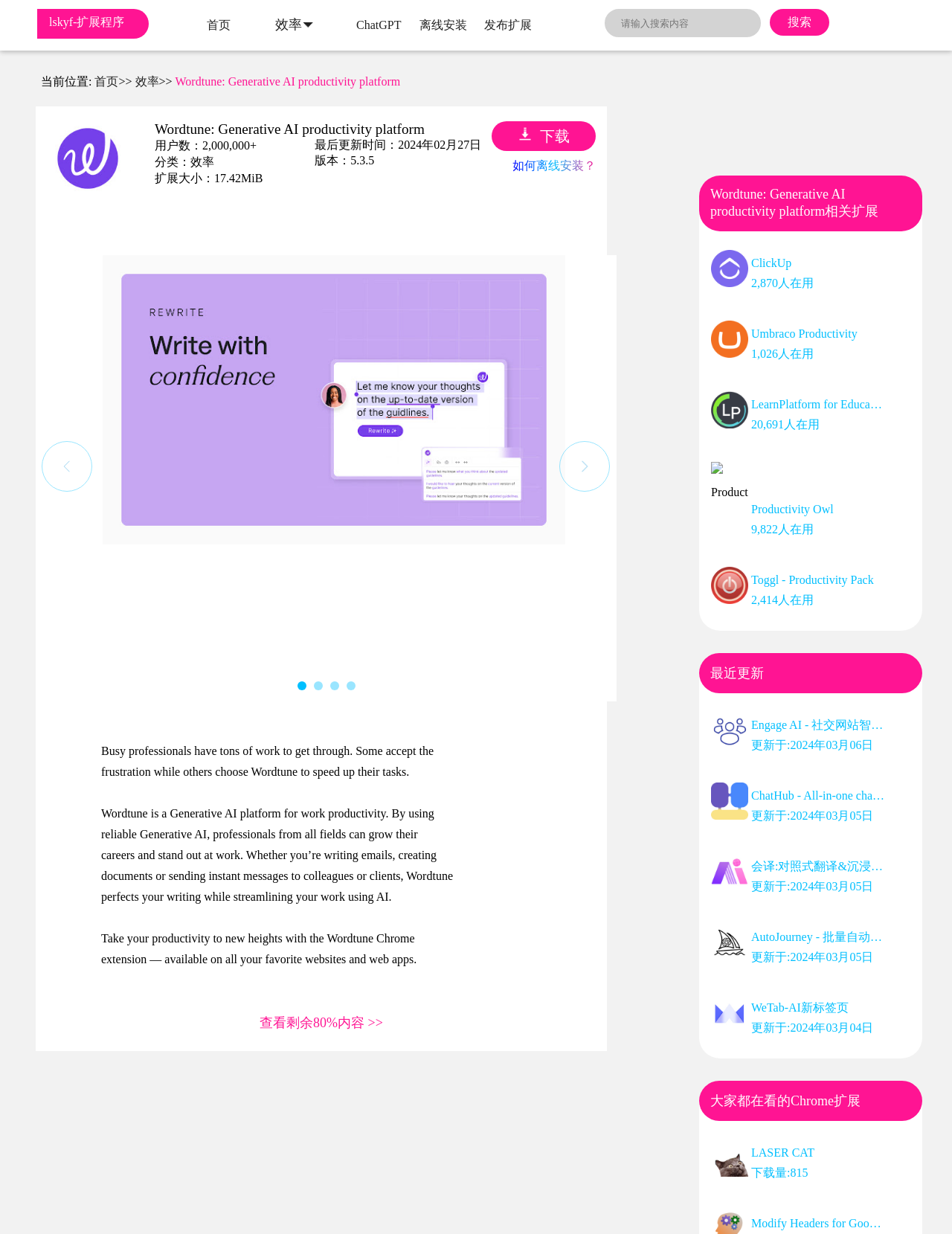Locate the bounding box of the UI element described in the following text: "LearnPlatform for Educator... 20,691人在用".

[0.789, 0.317, 0.93, 0.359]